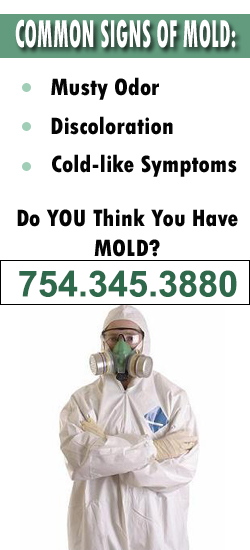What are the common signs of mold presence?
Please give a detailed answer to the question using the information shown in the image.

The image highlights the common signs of mold presence, which are listed as 'Musty Odor', 'Discoloration', and 'Cold-like Symptoms', to educate viewers on the indicators of mold presence.